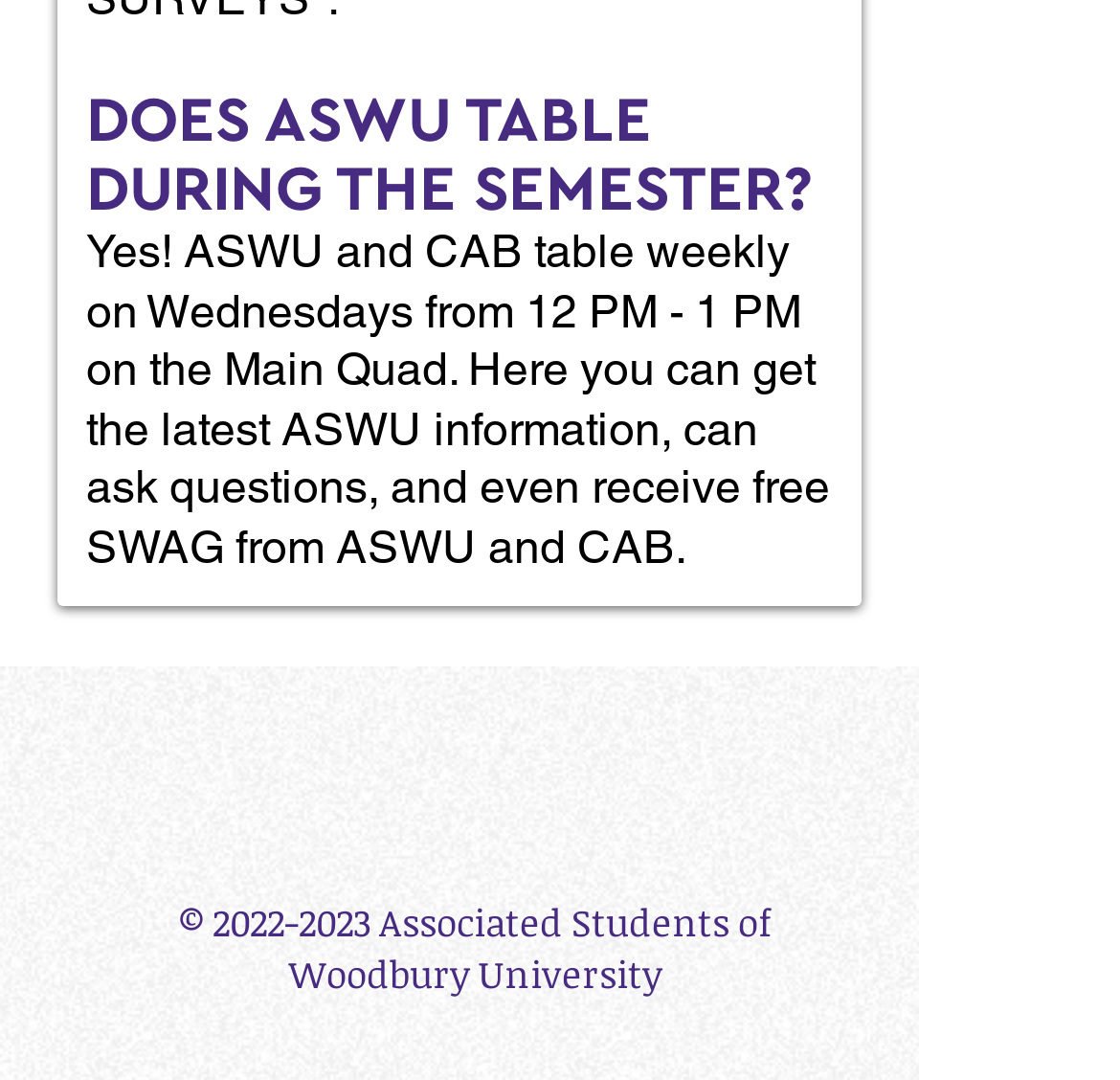Based on the element description: "aria-label="Black Instagram Icon"", identify the bounding box coordinates for this UI element. The coordinates must be four float numbers between 0 and 1, listed as [left, top, right, bottom].

[0.364, 0.644, 0.454, 0.737]